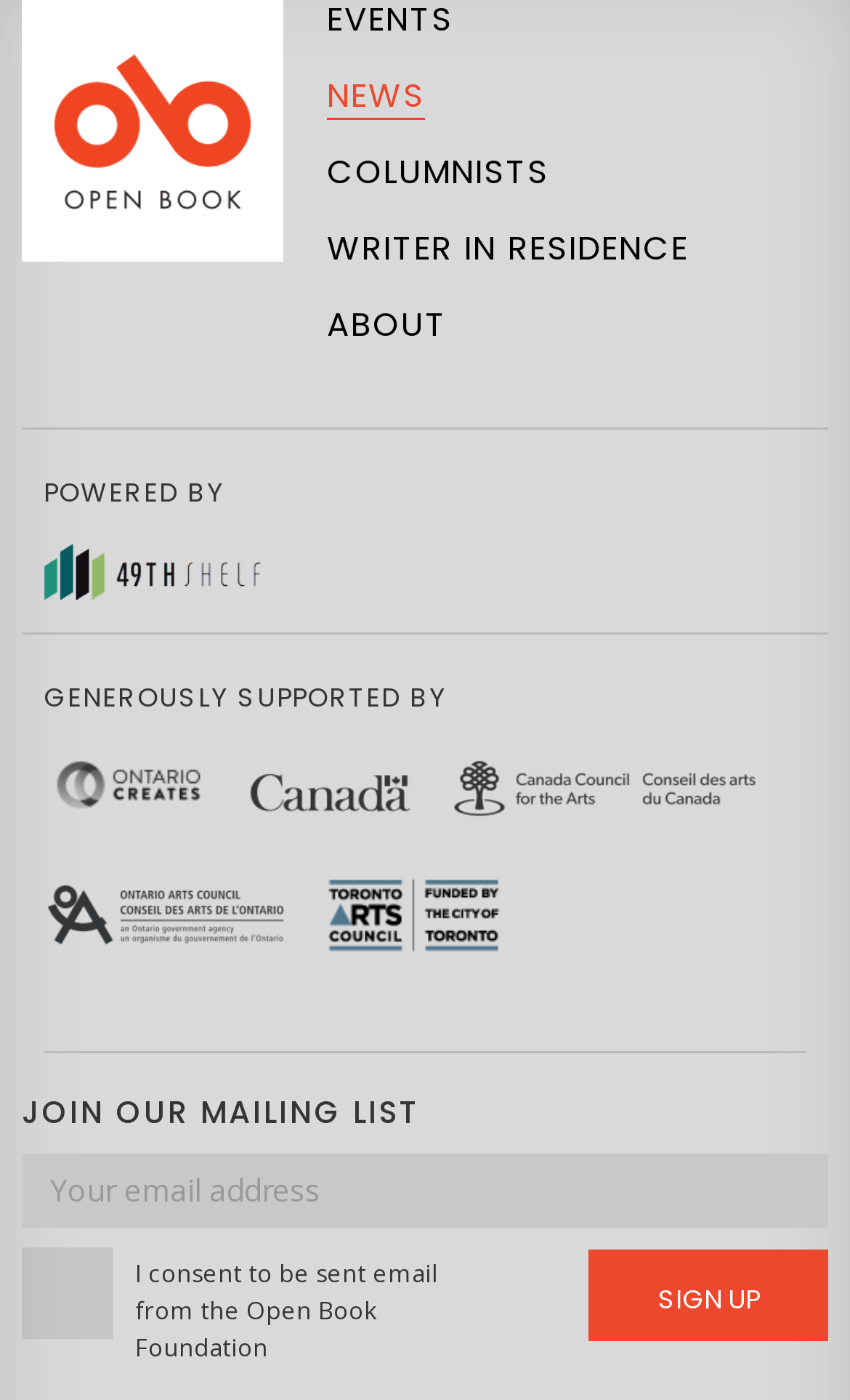Find the bounding box coordinates for the HTML element specified by: "About".

[0.385, 0.214, 0.526, 0.27]